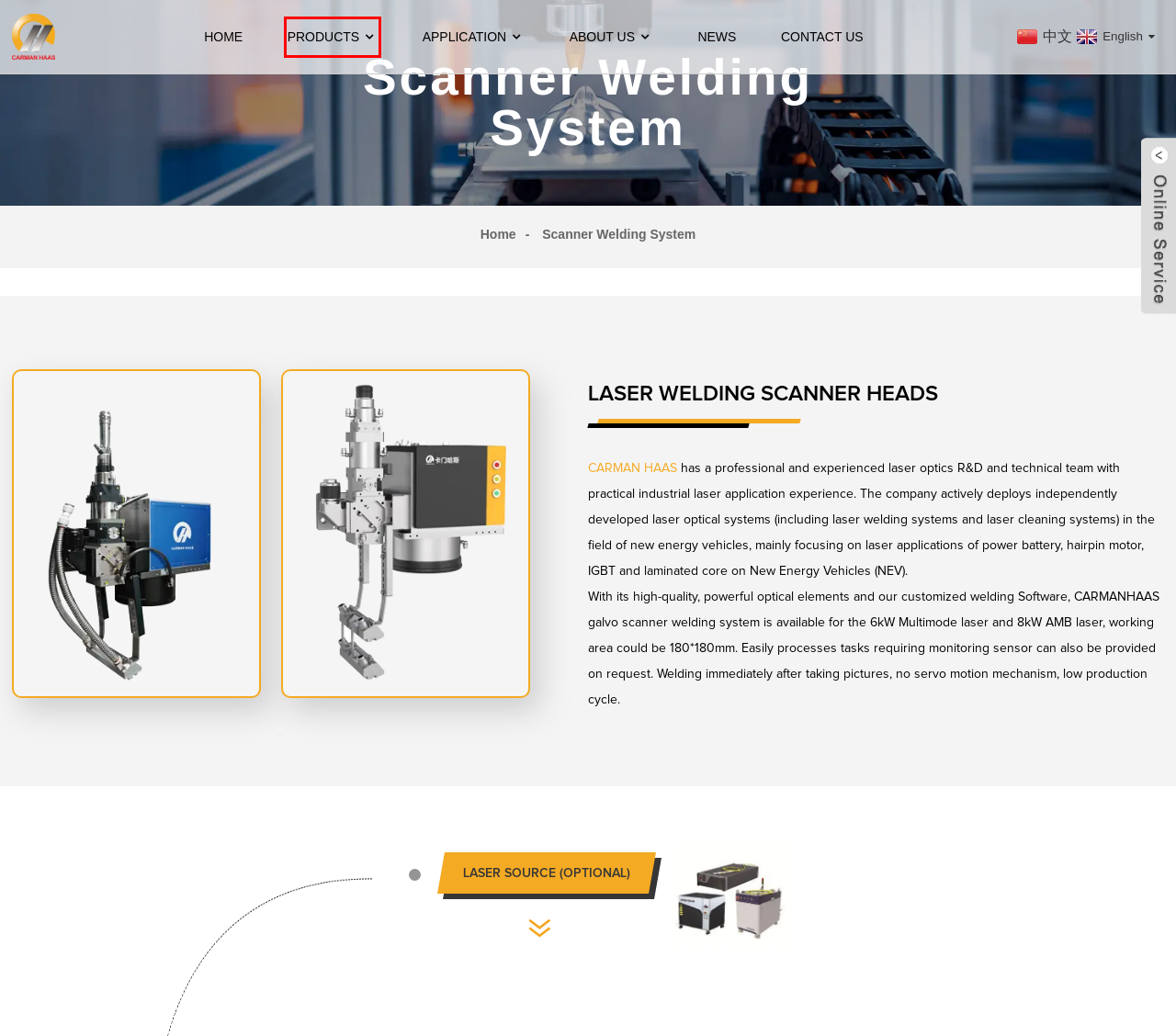You are given a screenshot of a webpage with a red rectangle bounding box around a UI element. Select the webpage description that best matches the new webpage after clicking the element in the bounding box. Here are the candidates:
A. Products Manufacturers & Suppliers - China Products Factory
B. Laser Welding Wholesales, Co2 Reflector Mirror Supplier China - CARMAN HAAS
C. About Us
D. Application Manufacturers & Suppliers - China Application Factory
E. Contact Us
F. China Sla Optical System Manufacturers and Factory, Suppliers | CARMAN HAAS
G. 首页 - 卡门哈斯激光科技（苏州）有限公司
H. Laser Marking Machine Manufacturers & Suppliers - China Laser Marking Machine Factory

A